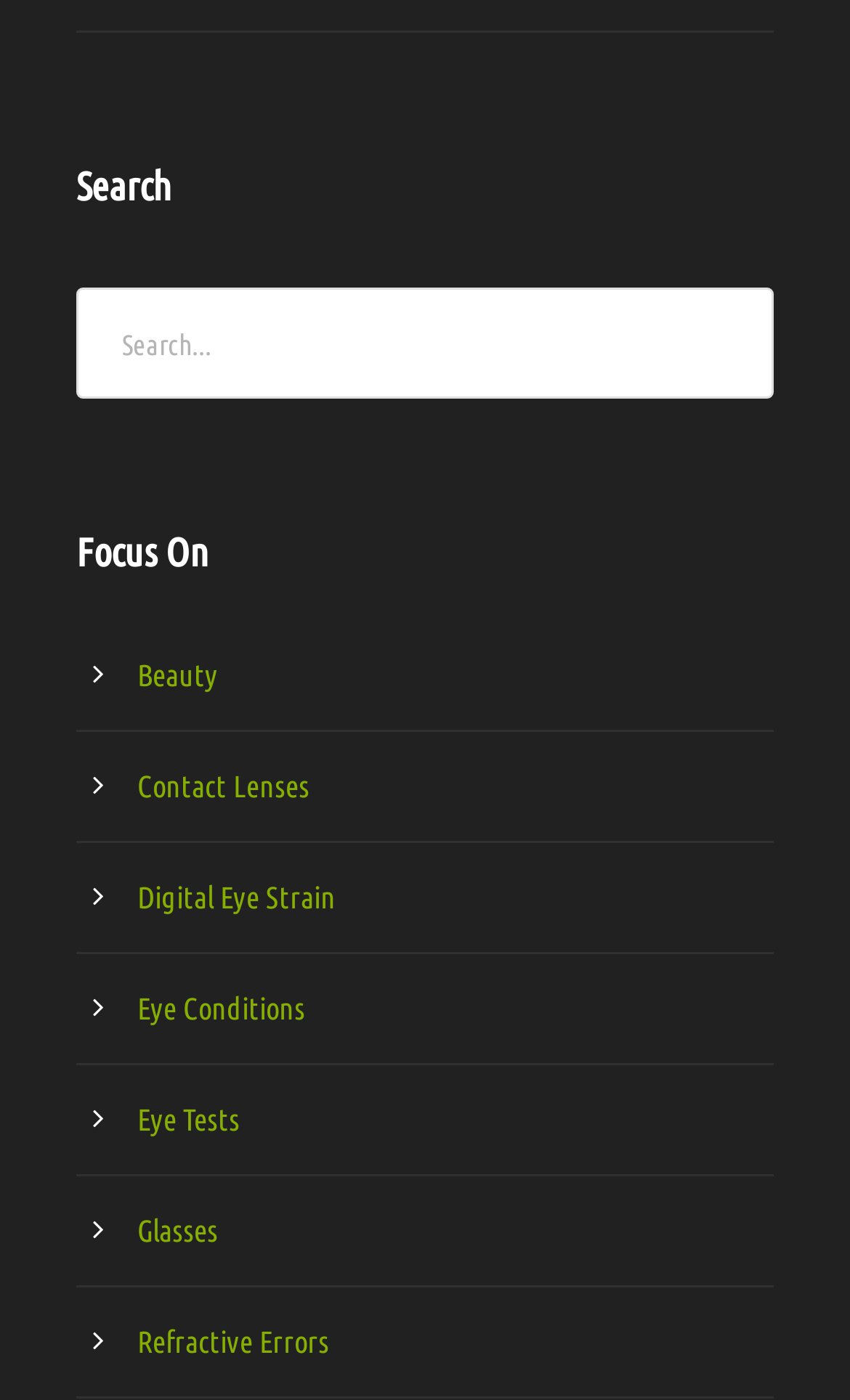Could you locate the bounding box coordinates for the section that should be clicked to accomplish this task: "Visit the State Bar of Arizona's Facebook page".

None